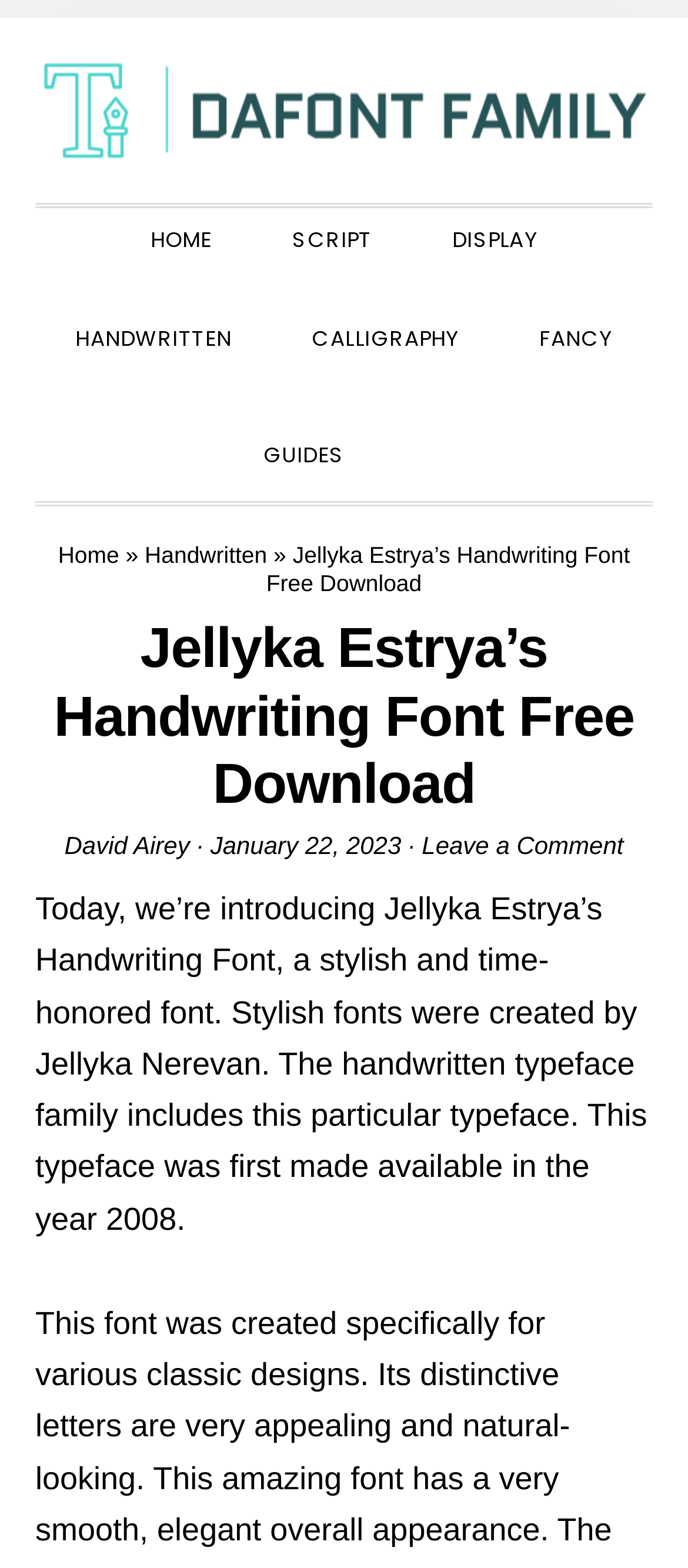Identify the bounding box of the HTML element described as: "David Airey".

[0.094, 0.53, 0.276, 0.548]